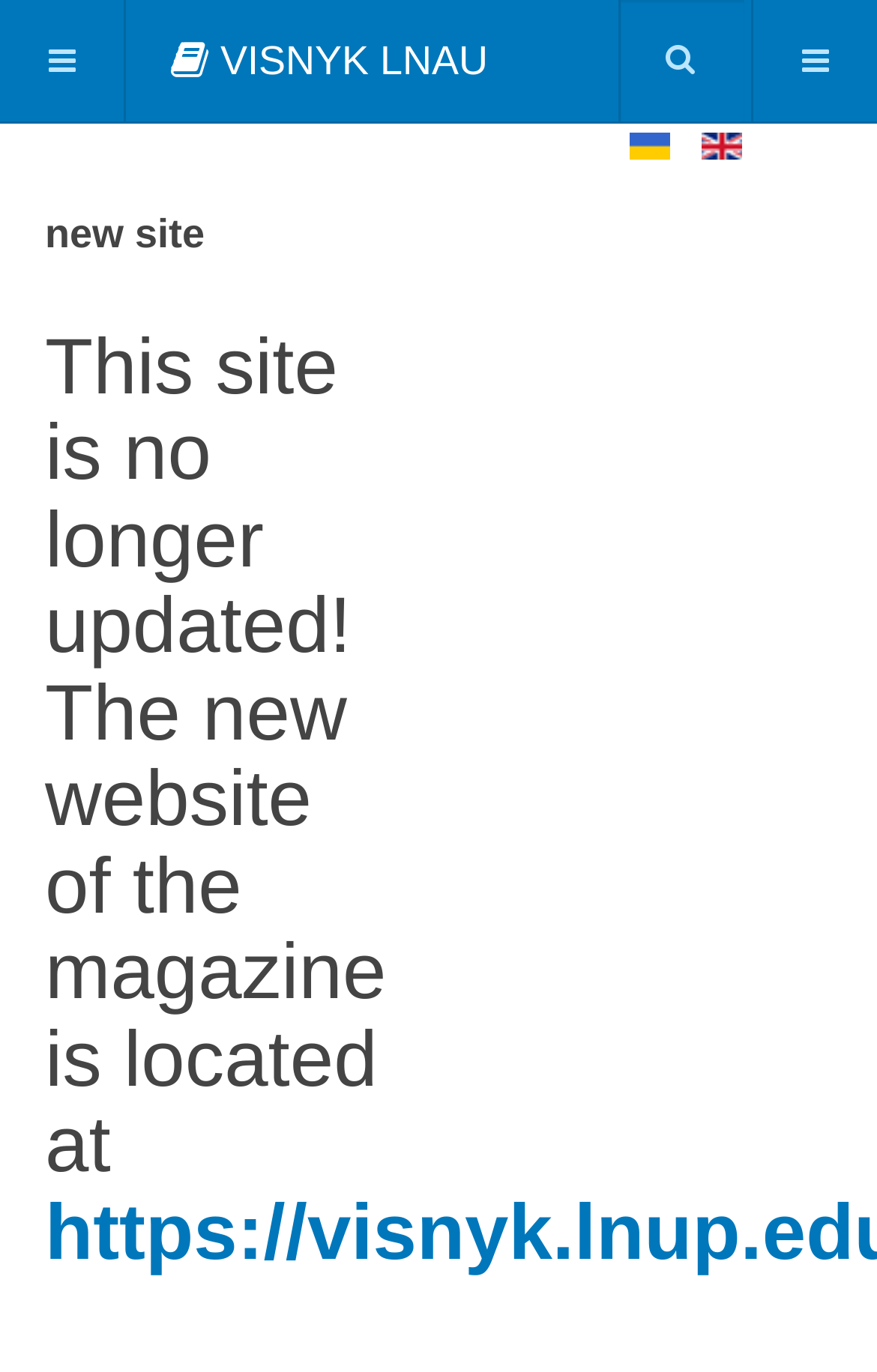What is the purpose of the textbox?
Using the image, elaborate on the answer with as much detail as possible.

The textbox is located near the top of the webpage and does not have any specific label, suggesting that it is likely a search box for users to search for content on the website.